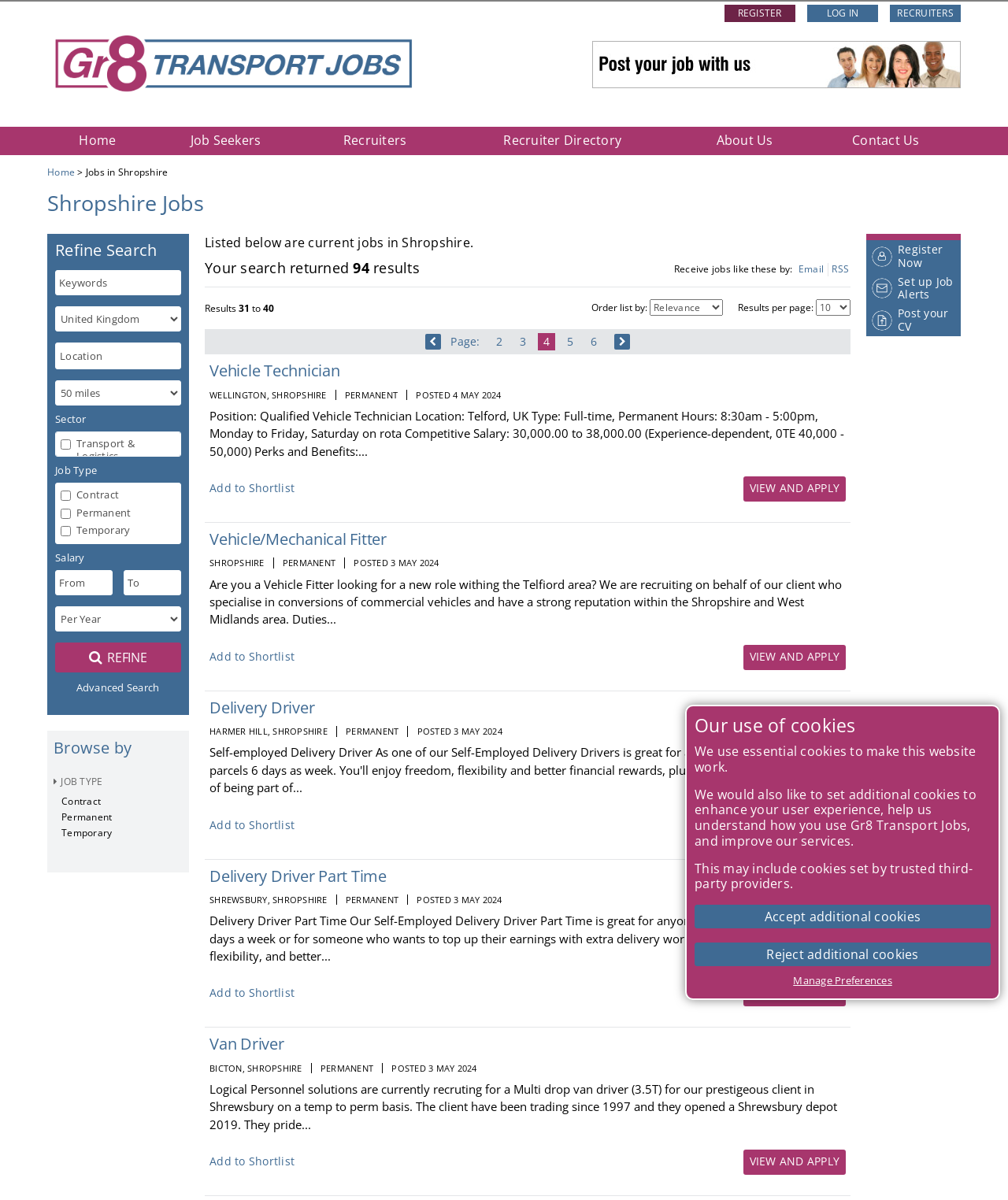Please identify the bounding box coordinates of the element I need to click to follow this instruction: "View job details".

[0.737, 0.397, 0.839, 0.418]